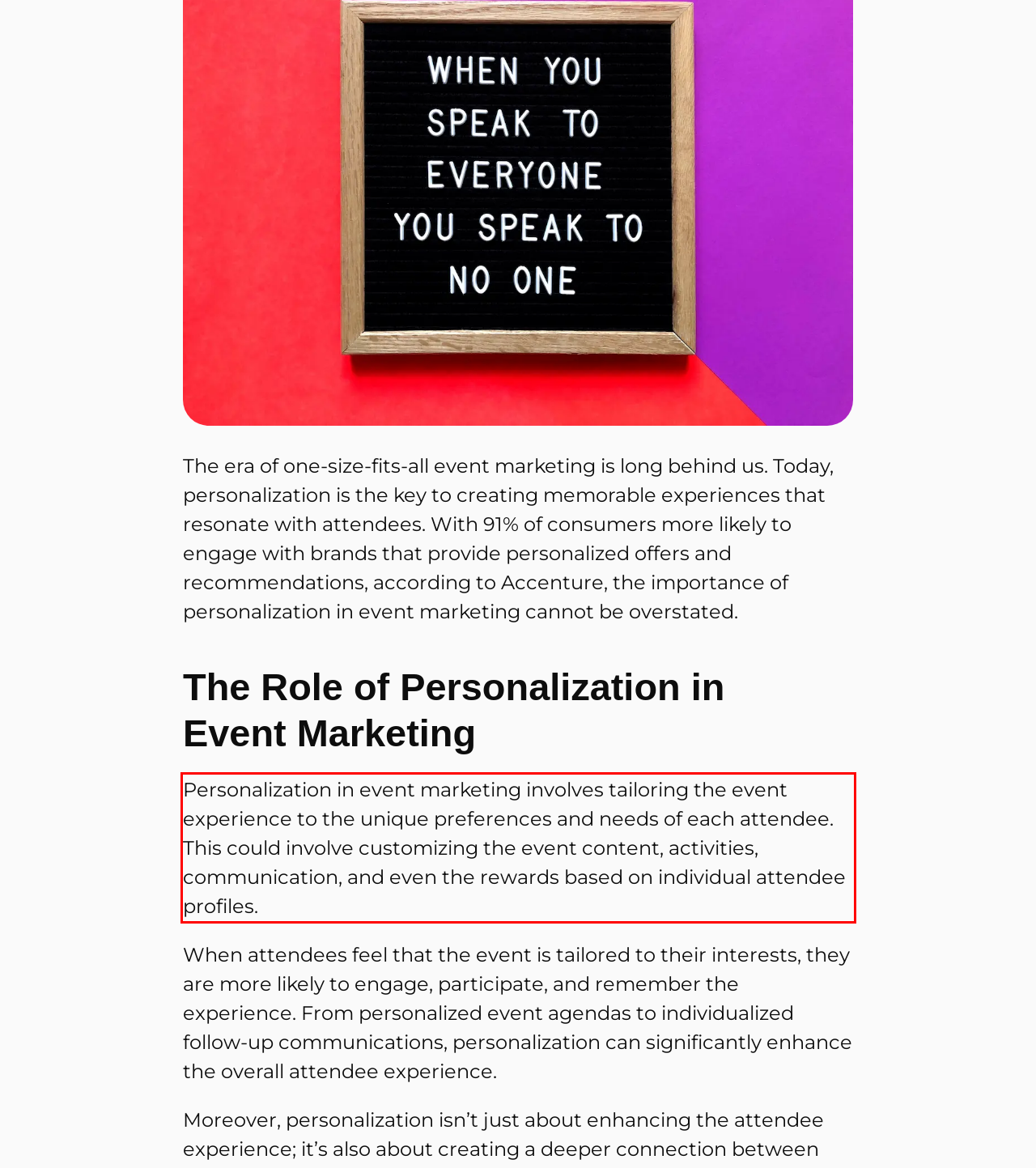There is a UI element on the webpage screenshot marked by a red bounding box. Extract and generate the text content from within this red box.

Personalization in event marketing involves tailoring the event experience to the unique preferences and needs of each attendee. This could involve customizing the event content, activities, communication, and even the rewards based on individual attendee profiles.